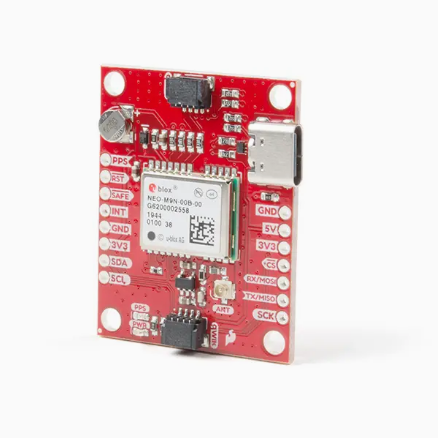How many GNSS signals can this module track concurrently?
From the details in the image, answer the question comprehensively.

The caption states that the module can concurrently track up to four GNSS signals to improve performance in challenging environments.